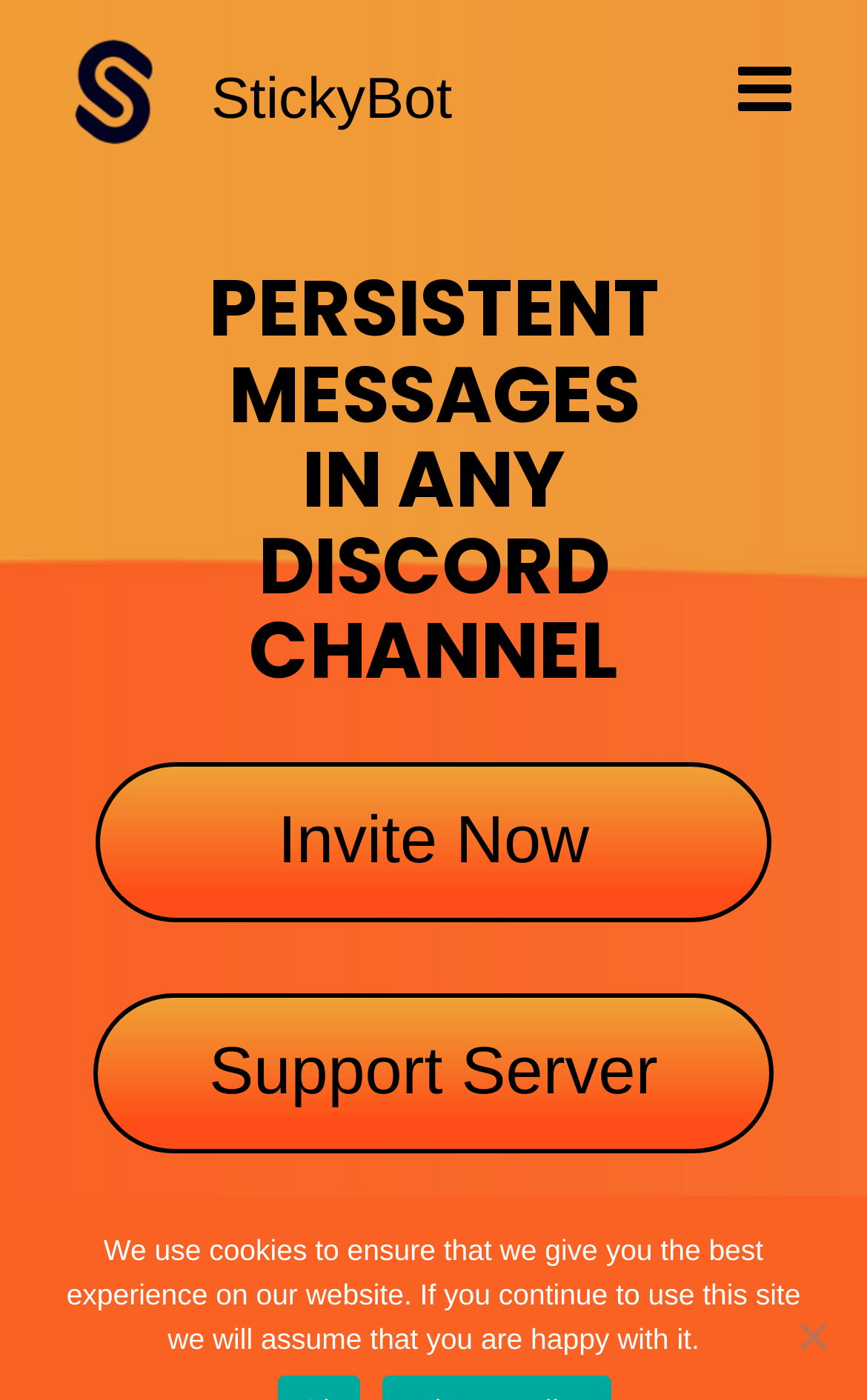What is the theme of the webpage?
Please provide a single word or phrase answer based on the image.

Discord